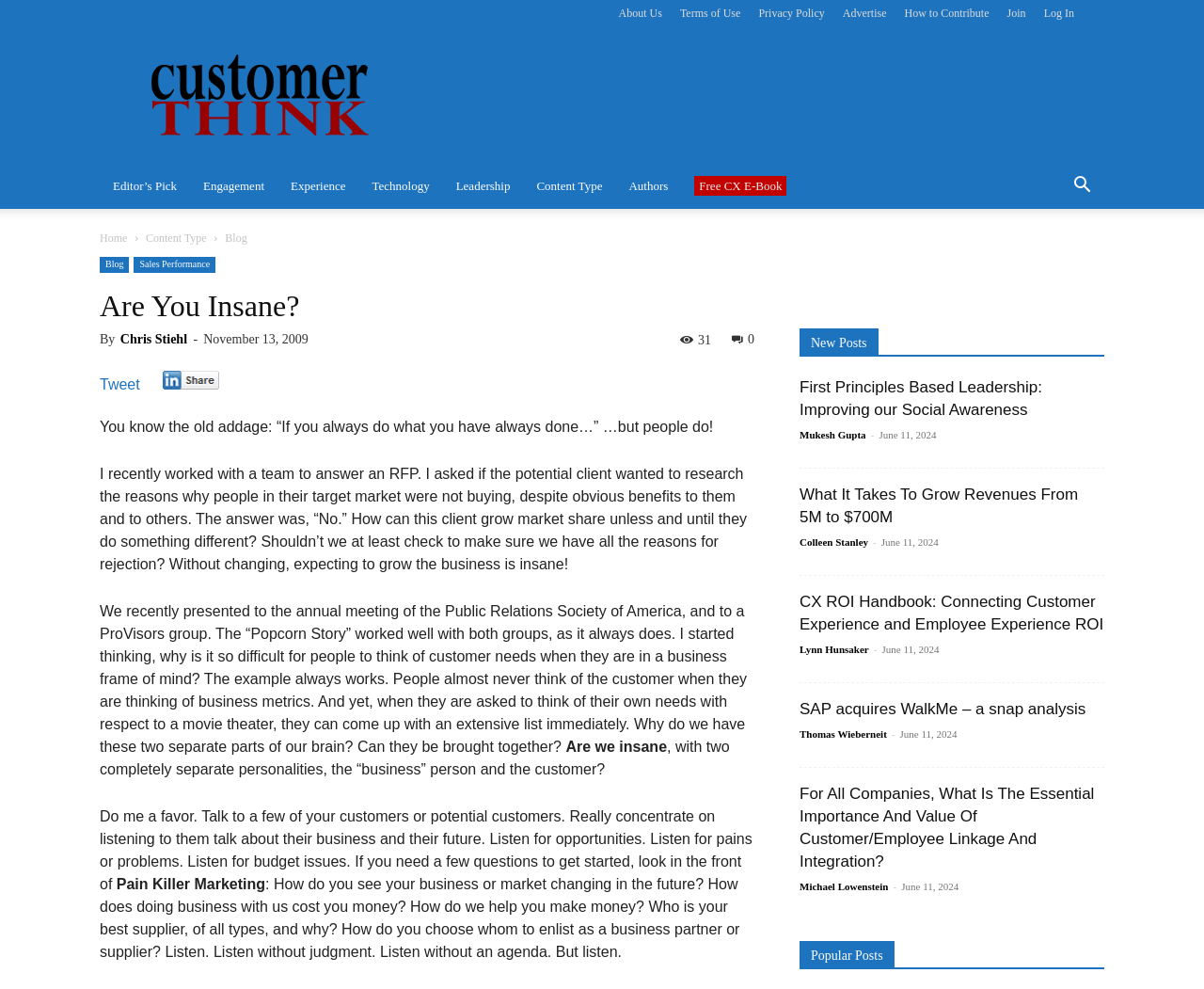Could you indicate the bounding box coordinates of the region to click in order to complete this instruction: "Check out the 'Popular Posts' section".

[0.664, 0.951, 0.917, 0.98]